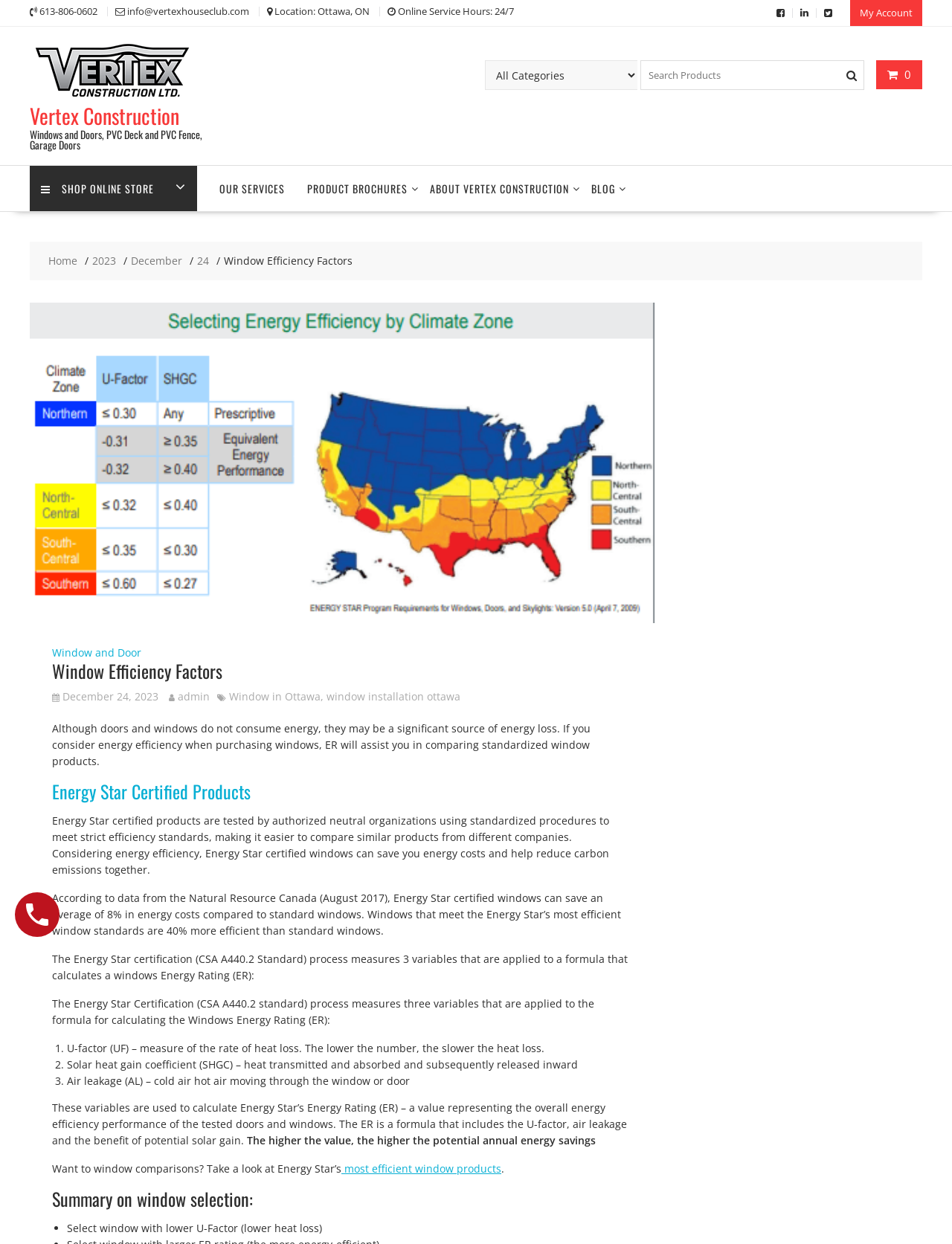What is the topic of the current webpage?
Based on the image, give a one-word or short phrase answer.

Window Efficiency Factors